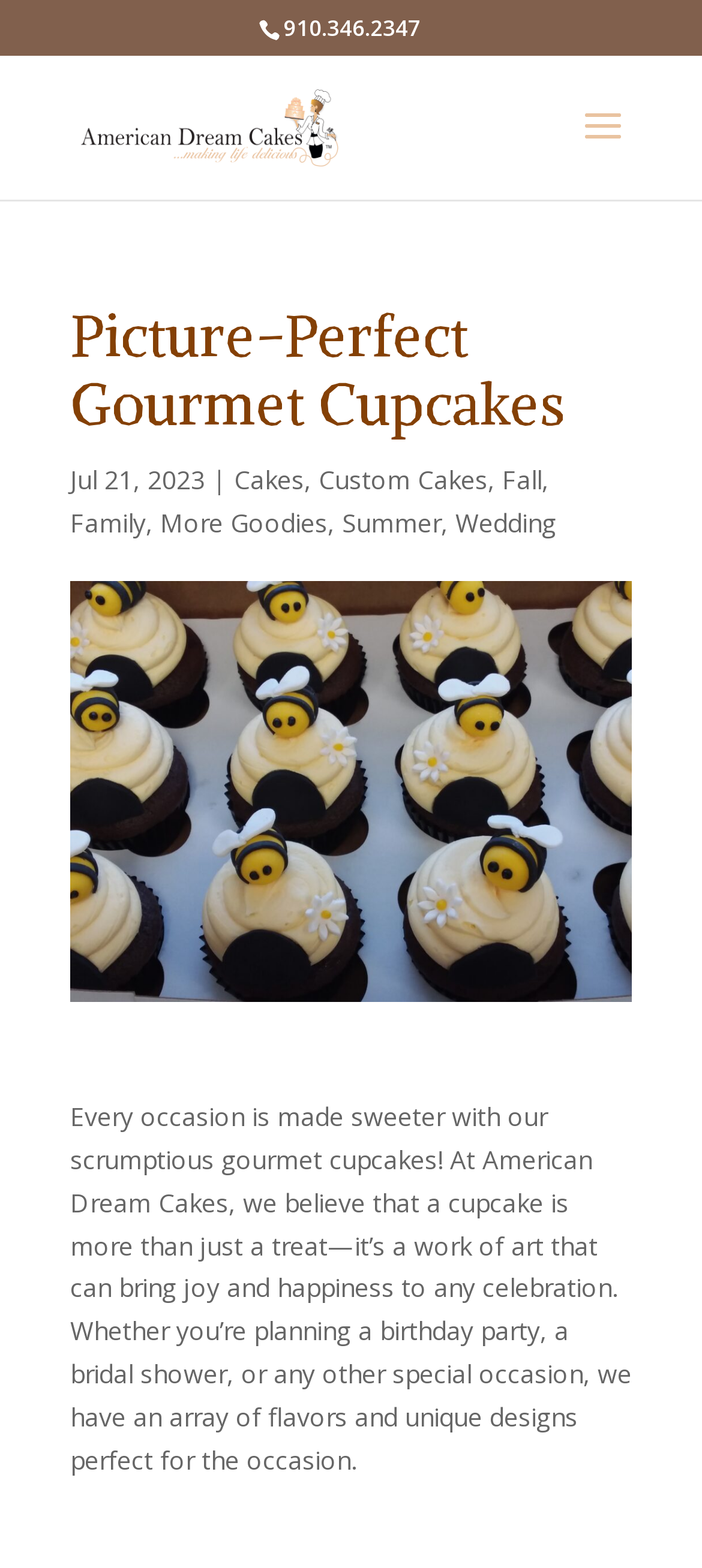Identify the bounding box coordinates of the section to be clicked to complete the task described by the following instruction: "Discover More Goodies". The coordinates should be four float numbers between 0 and 1, formatted as [left, top, right, bottom].

[0.228, 0.322, 0.467, 0.344]